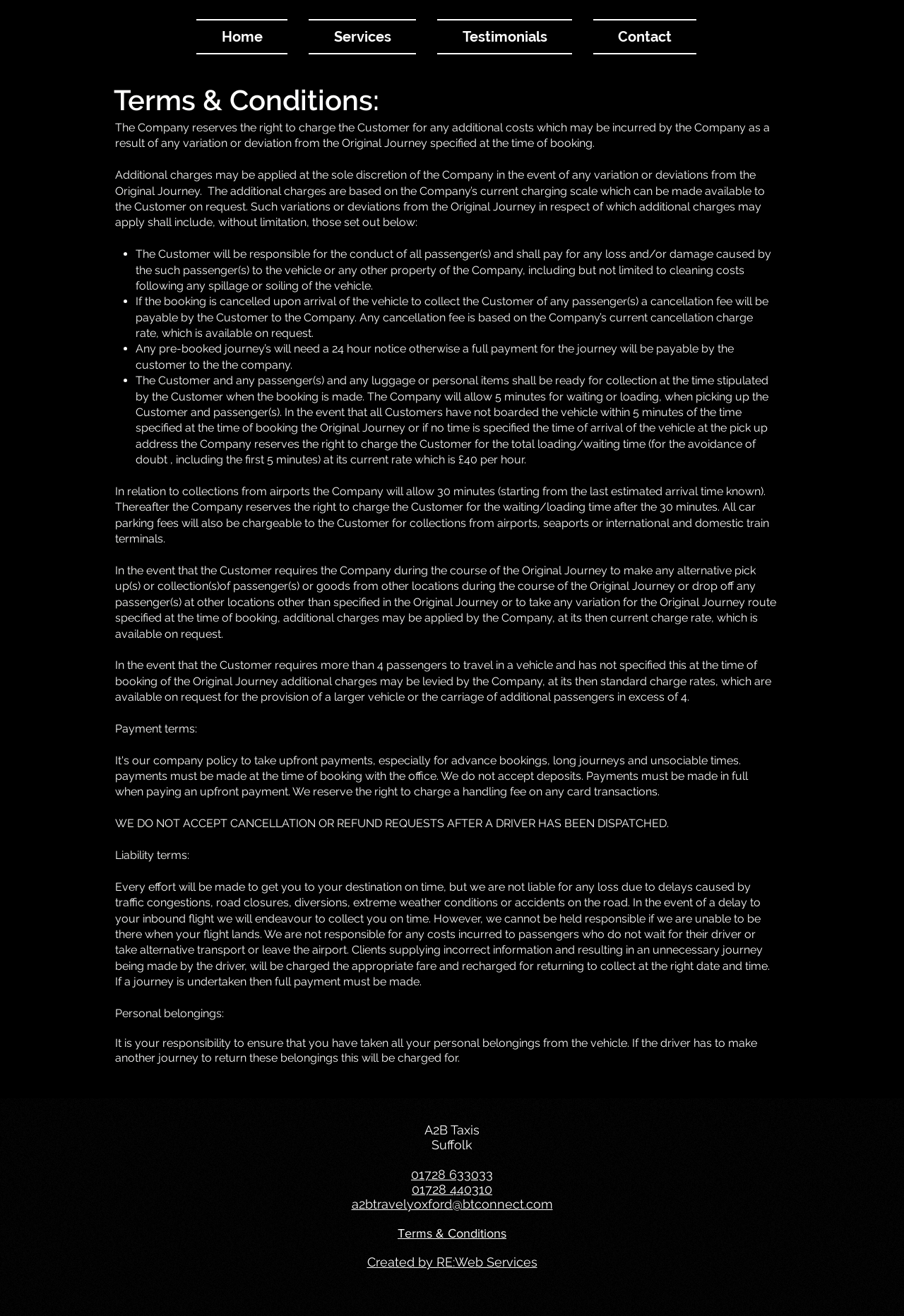Construct a thorough caption encompassing all aspects of the webpage.

The webpage is about the Terms and Conditions of A2B Taxis. At the top, there is a navigation bar with links to "Home", "Services", "Testimonials", and "Contact". Below the navigation bar, the main content area is divided into two sections. 

On the left side, there is a heading "Terms & Conditions:" followed by several paragraphs of text describing the company's policies and rules. The text is organized into sections with bullet points, listing various scenarios and the corresponding charges or responsibilities. The sections cover topics such as additional costs, cancellations, waiting times, and liability.

On the bottom of the page, there is a footer section with the company's name "A2B Taxis" and its location "Suffolk". The footer also includes contact information, such as phone numbers and an email address, as well as links to the company's terms and conditions and a credit to the website's creator.